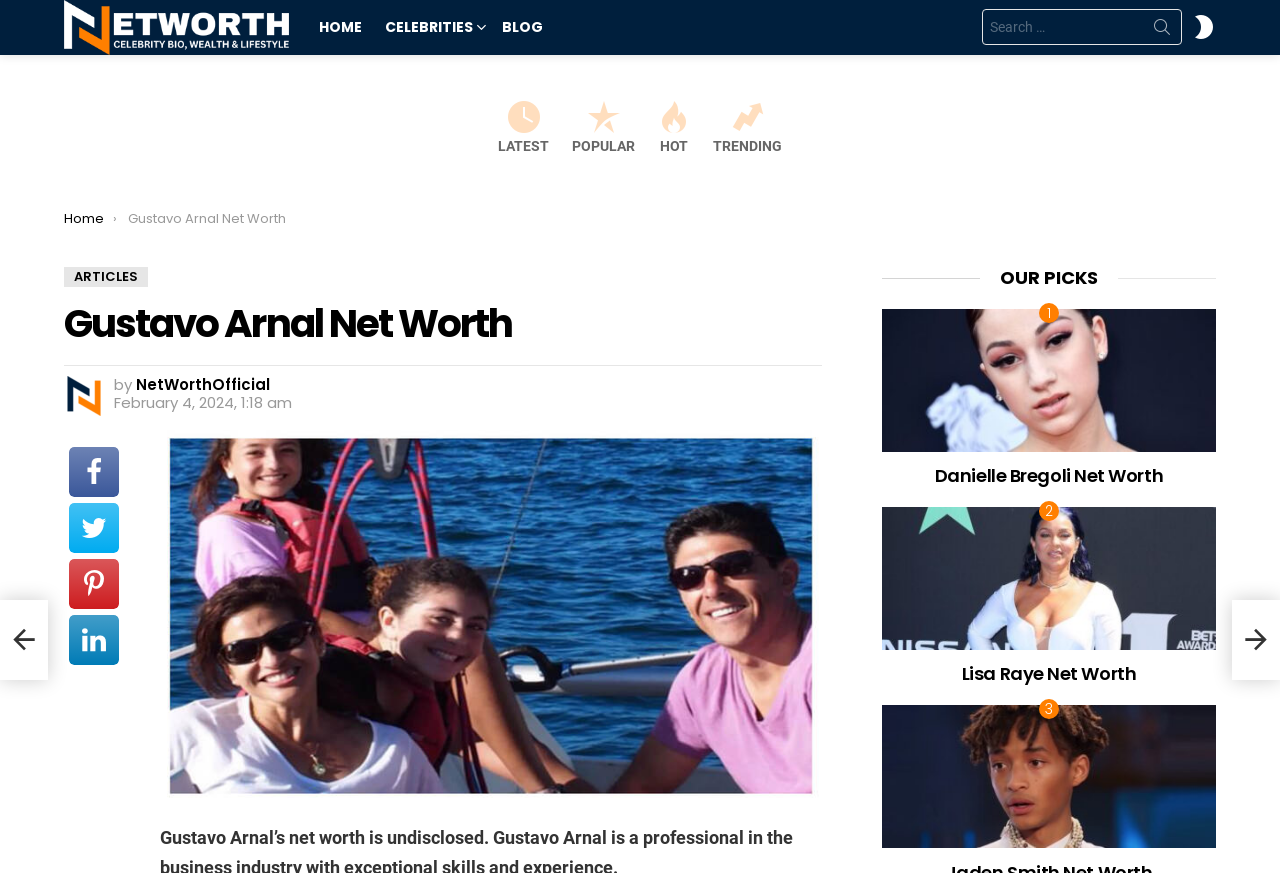Please specify the bounding box coordinates in the format (top-left x, top-left y, bottom-right x, bottom-right y), with all values as floating point numbers between 0 and 1. Identify the bounding box of the UI element described by: name="s" placeholder="Search"

None